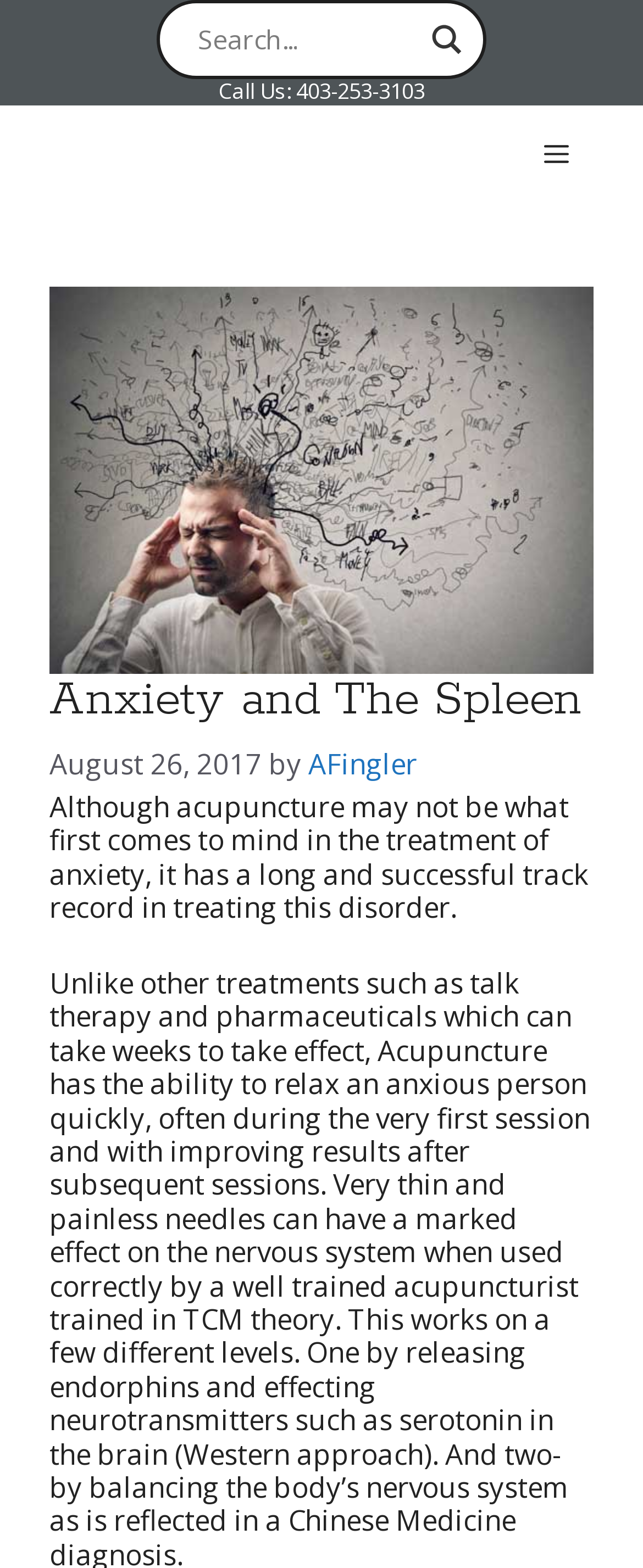Give the bounding box coordinates for the element described as: "aria-label="Search input" name="phrase" placeholder="Search..."".

[0.308, 0.011, 0.646, 0.04]